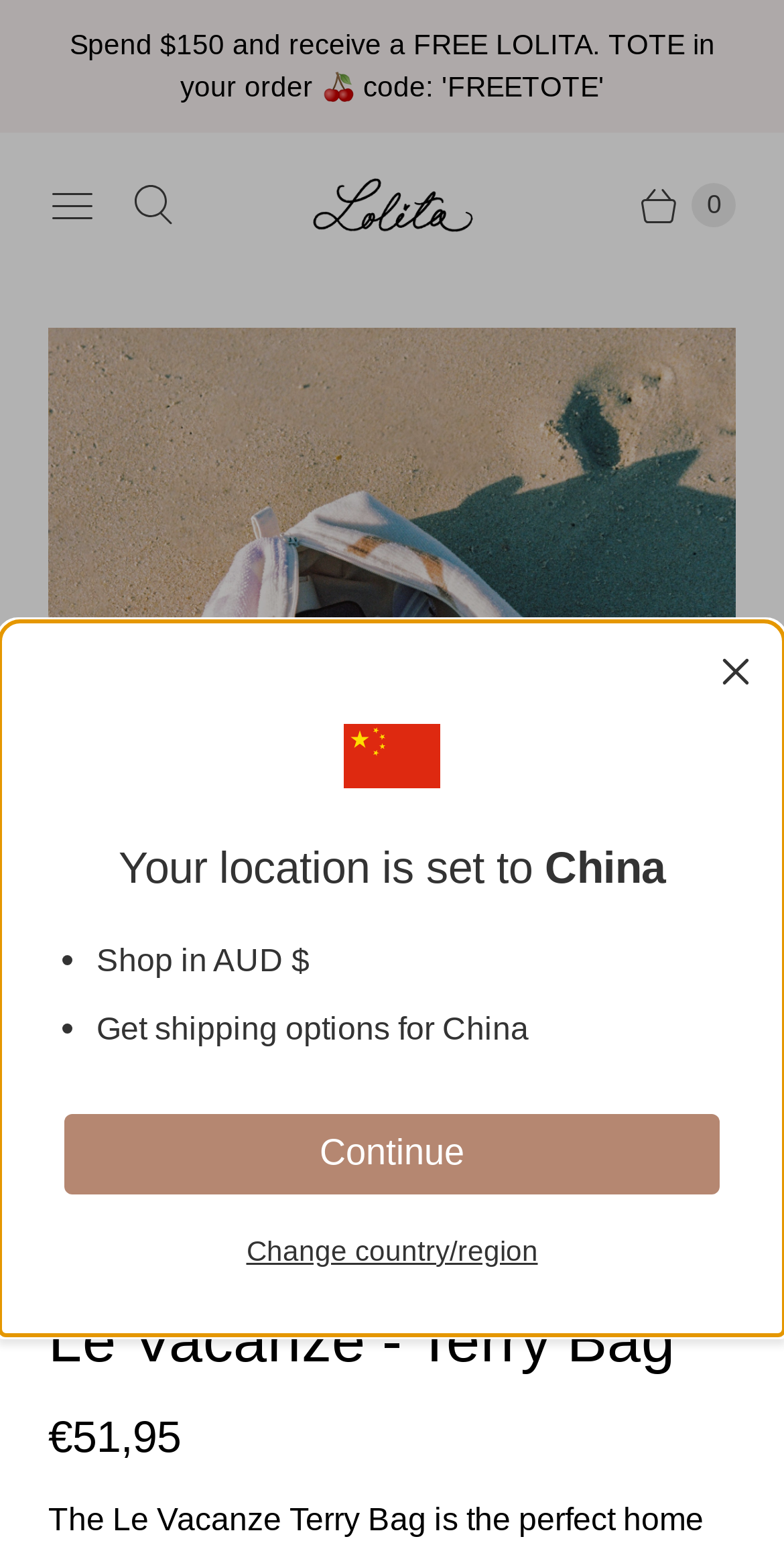Pinpoint the bounding box coordinates of the area that must be clicked to complete this instruction: "View the product details".

[0.062, 0.212, 0.938, 0.658]